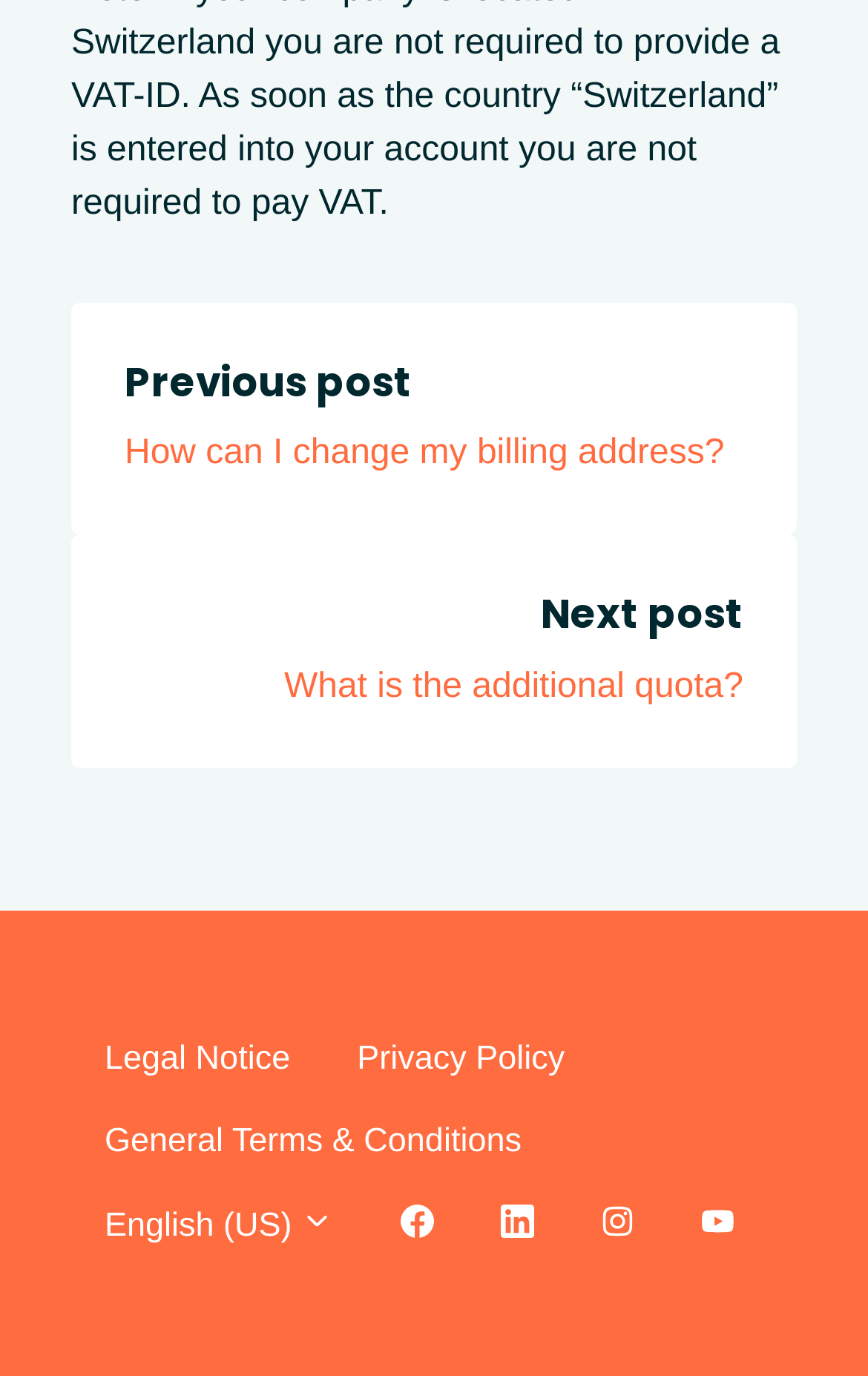What is the purpose of the links at the top?
Look at the webpage screenshot and answer the question with a detailed explanation.

The links at the top, 'Previous post' and 'Next post', suggest that the webpage is a blog or article page, and these links allow users to navigate to related posts or articles.